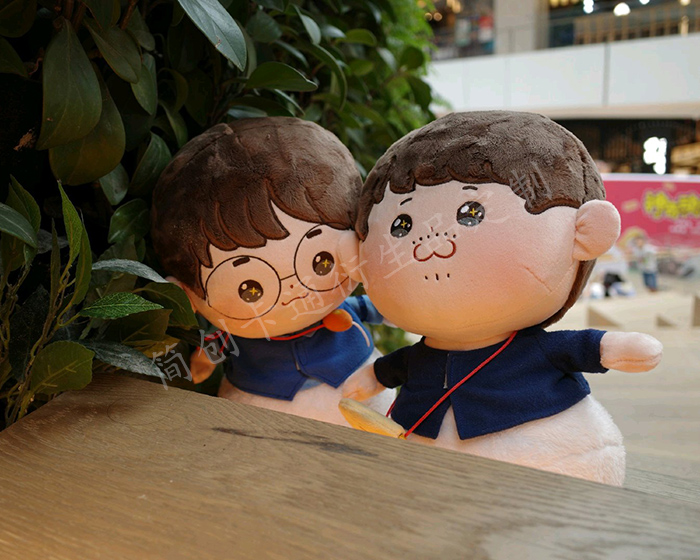Please provide a detailed answer to the question below by examining the image:
How many dolls are in the image?

The image showcases two adorable plush dolls designed as custom cotton creations from the JianChuang Toy Factory, each with unique characteristics.